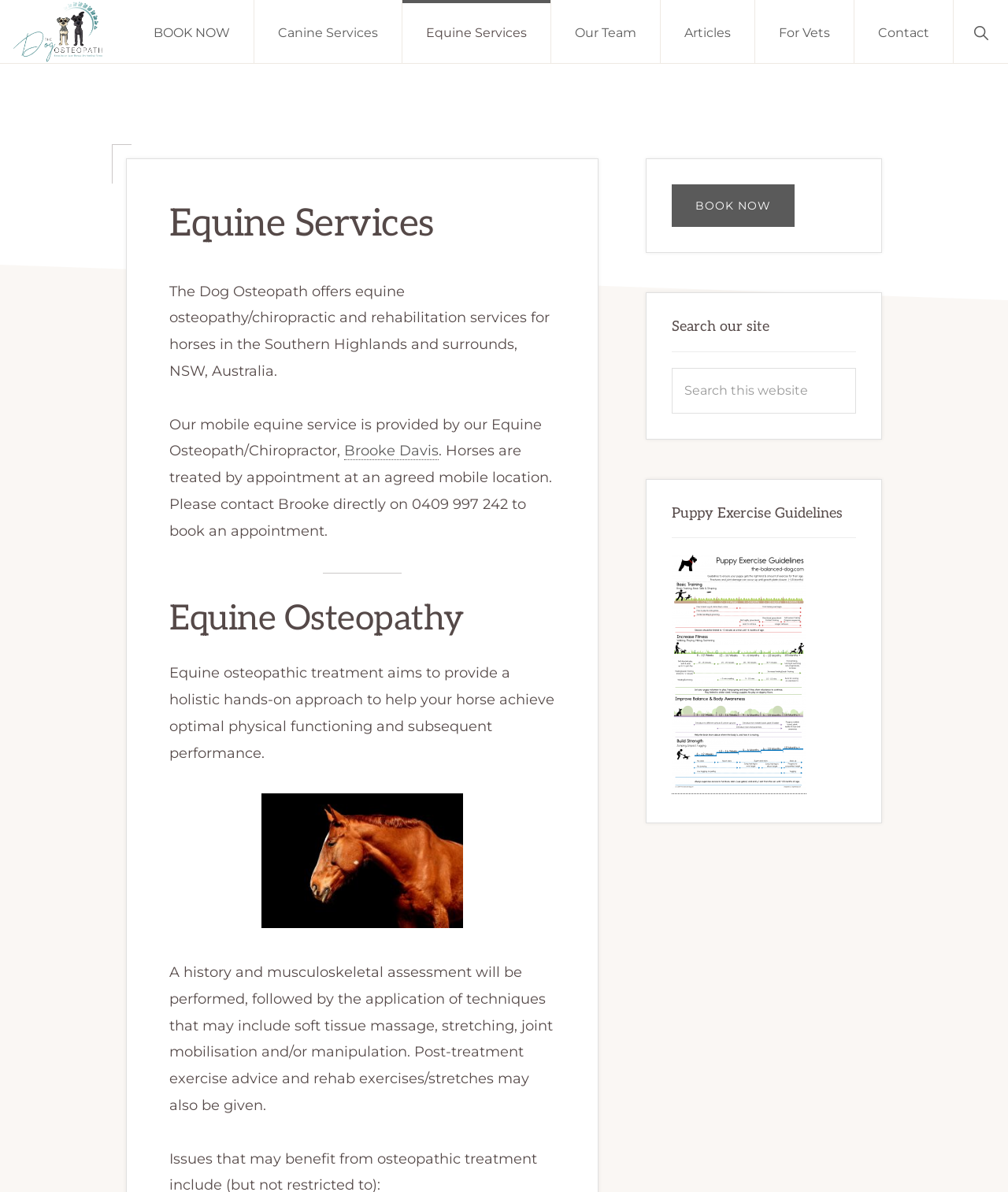Could you indicate the bounding box coordinates of the region to click in order to complete this instruction: "Contact Brooke Davis".

[0.341, 0.371, 0.435, 0.386]